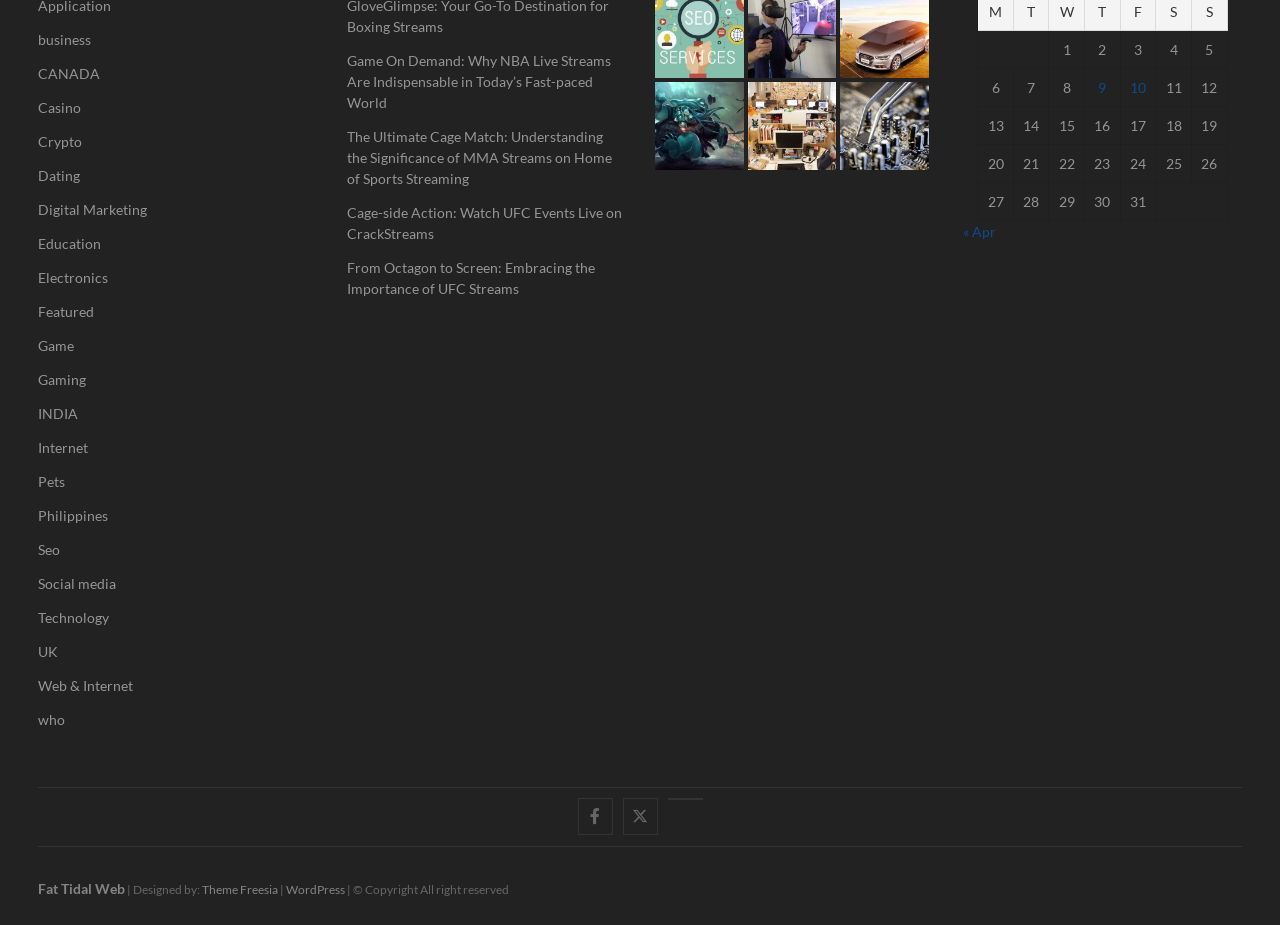Based on the image, please respond to the question with as much detail as possible:
What is the title of the first article?

I looked at the links in the middle section of the webpage and found the first article title to be 'Game On Demand: Why NBA Live Streams Are Indispensable in Today’s Fast-paced World'.